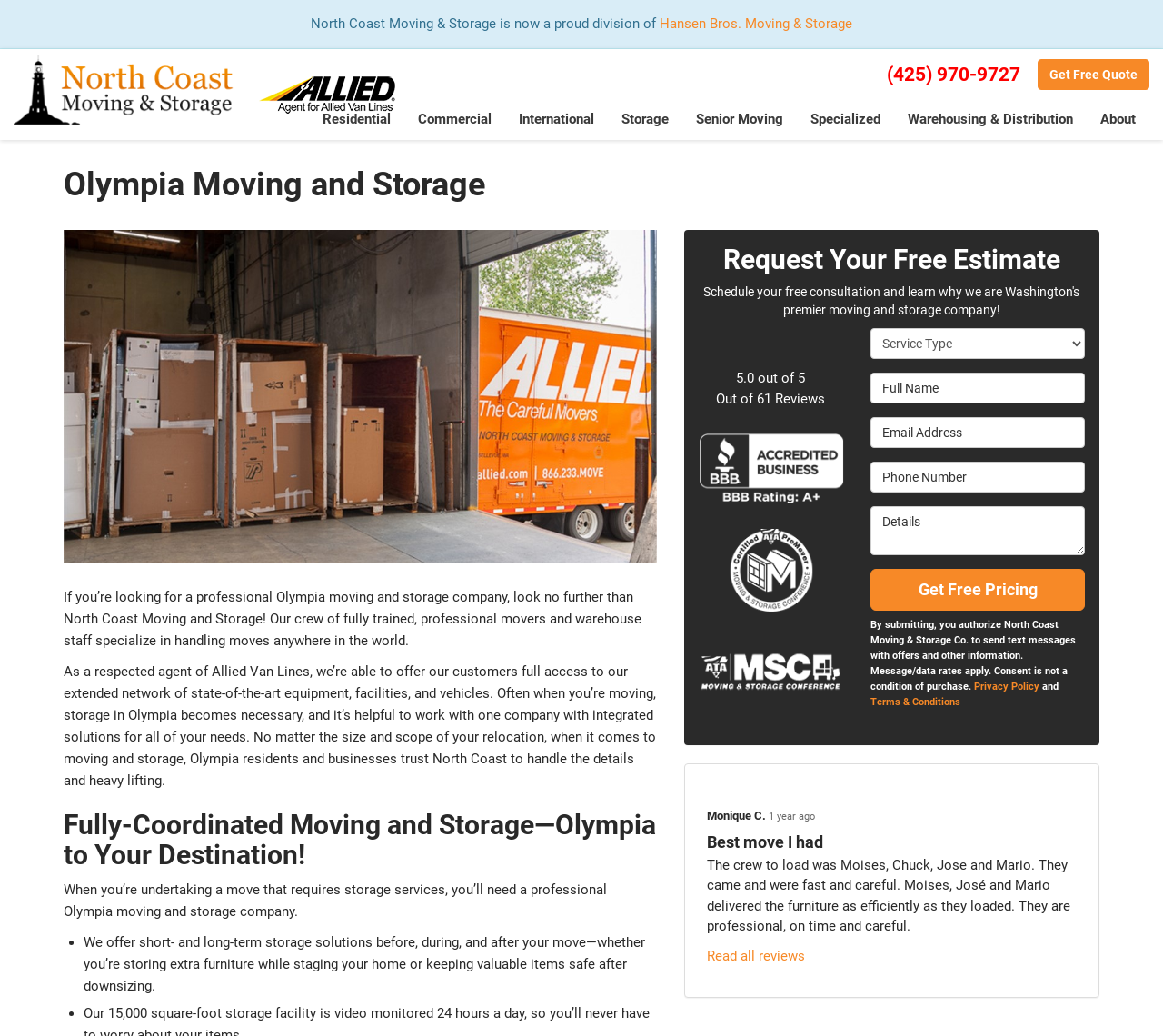Write an exhaustive caption that covers the webpage's main aspects.

This webpage is about North Coast Moving and Storage, a full-service moving and storage company based in Olympia, Washington. At the top of the page, there is a logo of the company, along with a link to Hansen Bros. Moving & Storage and an image of the Allied logo. The company's phone number and a "Get Free Quote" button are also prominently displayed.

Below the top section, there is a horizontal menu bar with seven buttons: Residential, Commercial, International, Storage, Senior Moving, Specialized, and About. 

The main content of the page starts with a heading "Olympia Moving and Storage" followed by a paragraph of text describing the company's services. There is also an image of a storage facility on the left side of the page.

The page then describes the company's fully-coordinated moving and storage services, highlighting their ability to handle moves of any size and scope. There are two bullet points listing the benefits of their storage solutions.

On the right side of the page, there is a section with a heading "Request Your Free Estimate" and a form to fill out with fields for service type, full name, email address, phone number, and details. Below the form, there is a button to submit the request.

The page also features customer reviews, with a 5-star rating and a quote from a satisfied customer, Monique C. There is also a link to read all reviews.

At the bottom of the page, there are images of certifications from BBB, Promover, and AMSA, as well as links to the company's privacy policy and terms and conditions.